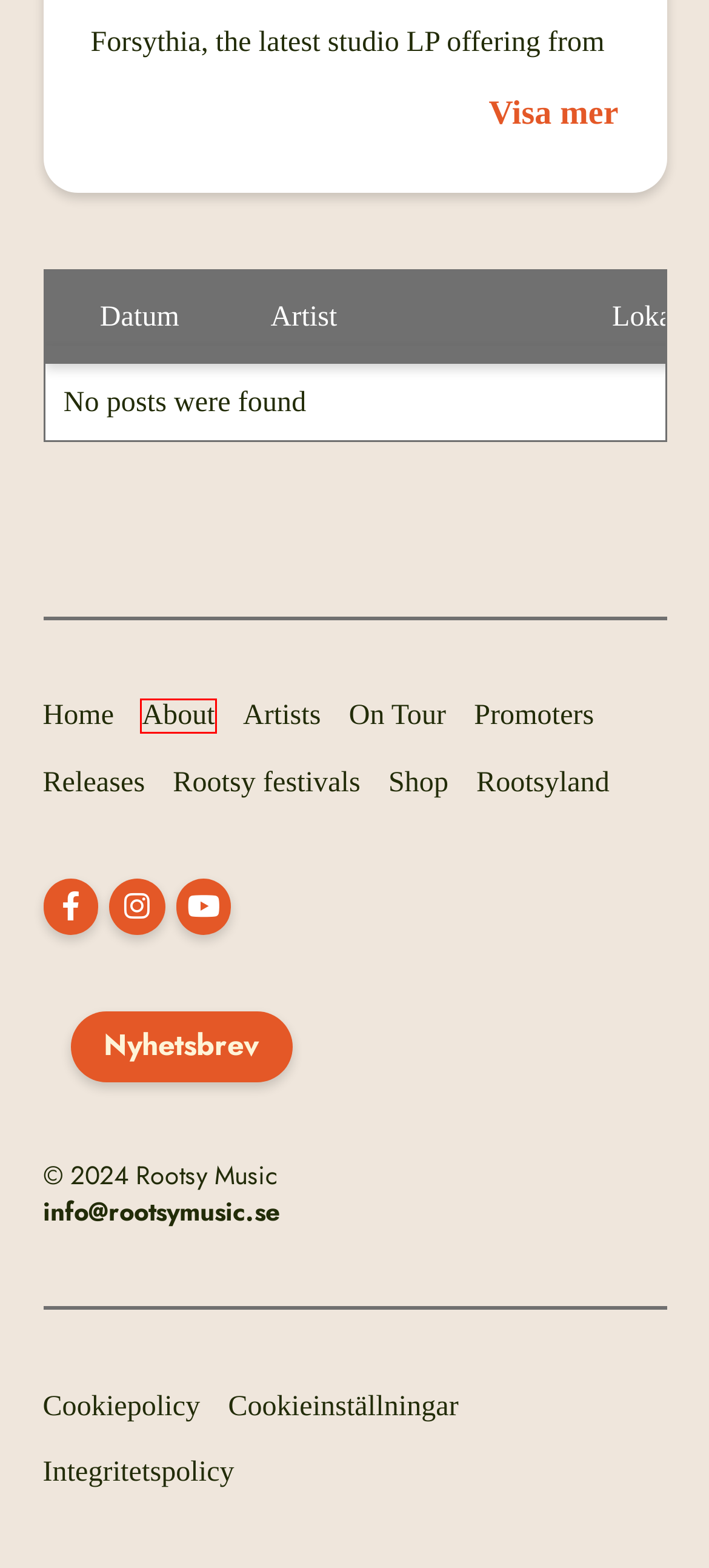Analyze the screenshot of a webpage that features a red rectangle bounding box. Pick the webpage description that best matches the new webpage you would see after clicking on the element within the red bounding box. Here are the candidates:
A. On Tour - Rootsy Music
B. Integritetspolicy - Rootsy Music
C. Artists - Rootsy Music
D. About - Rootsy Music
E. Scandinavian based entertainment company - Rootsy Music
F. Releases - Rootsy Music
G. Rootsy festivals - Rootsy Music
H. Promoters - Rootsy Music

D